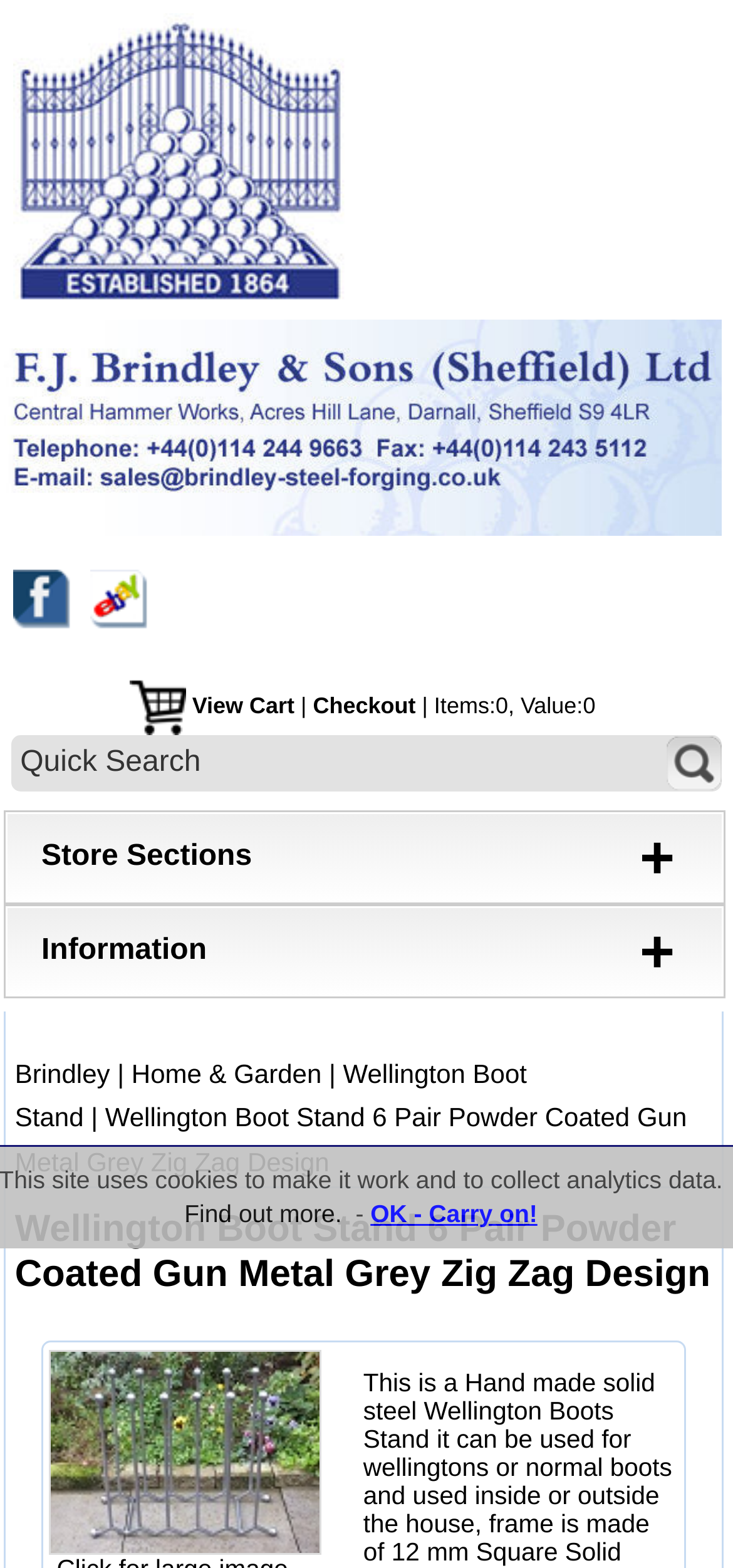Please answer the following question as detailed as possible based on the image: 
How many pairs of boots can the stand hold?

I found the answer by looking at the product name 'Wellington Boot Stand 6 Pair Powder Coated Gun Metal Grey Zig Zag Design' which is displayed as a heading on the webpage.